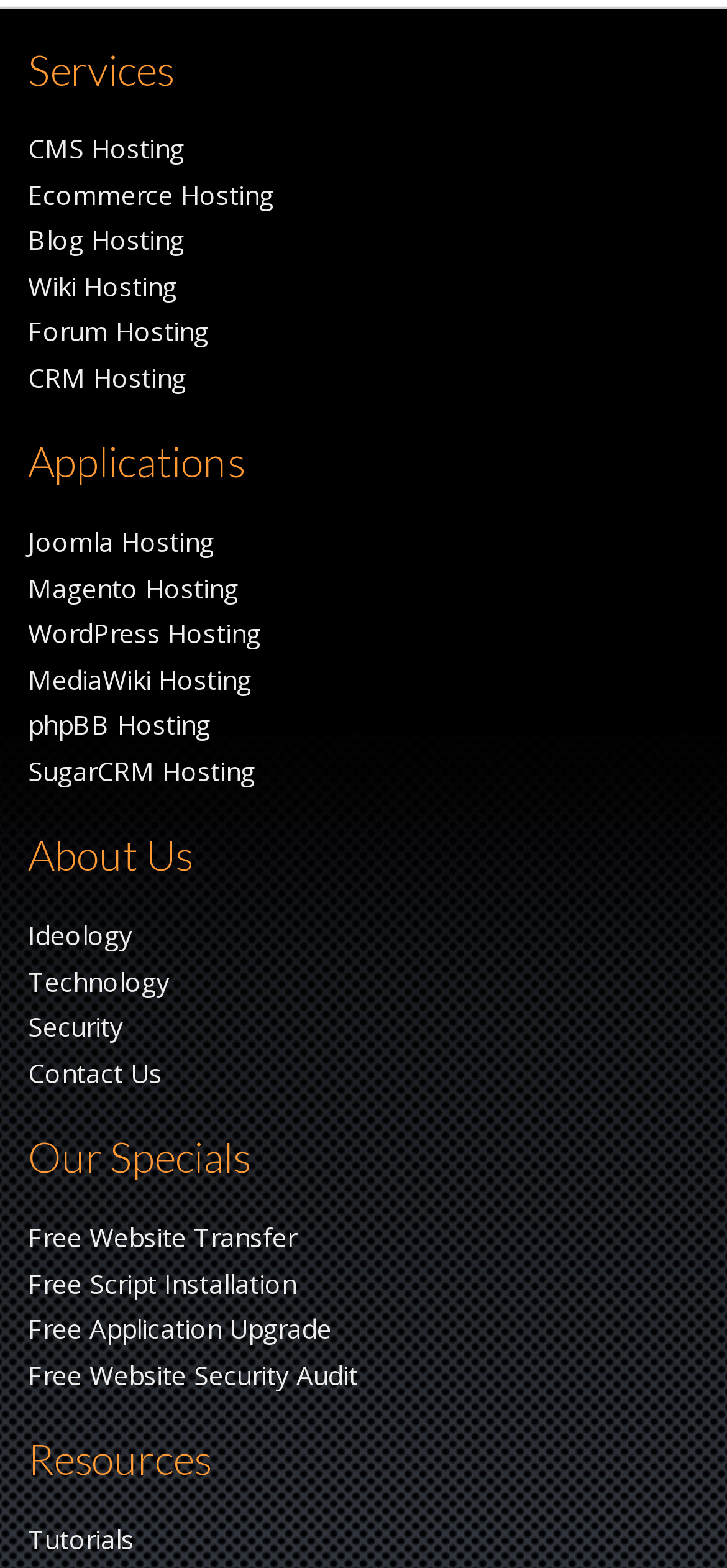Kindly determine the bounding box coordinates for the area that needs to be clicked to execute this instruction: "visit about us".

None